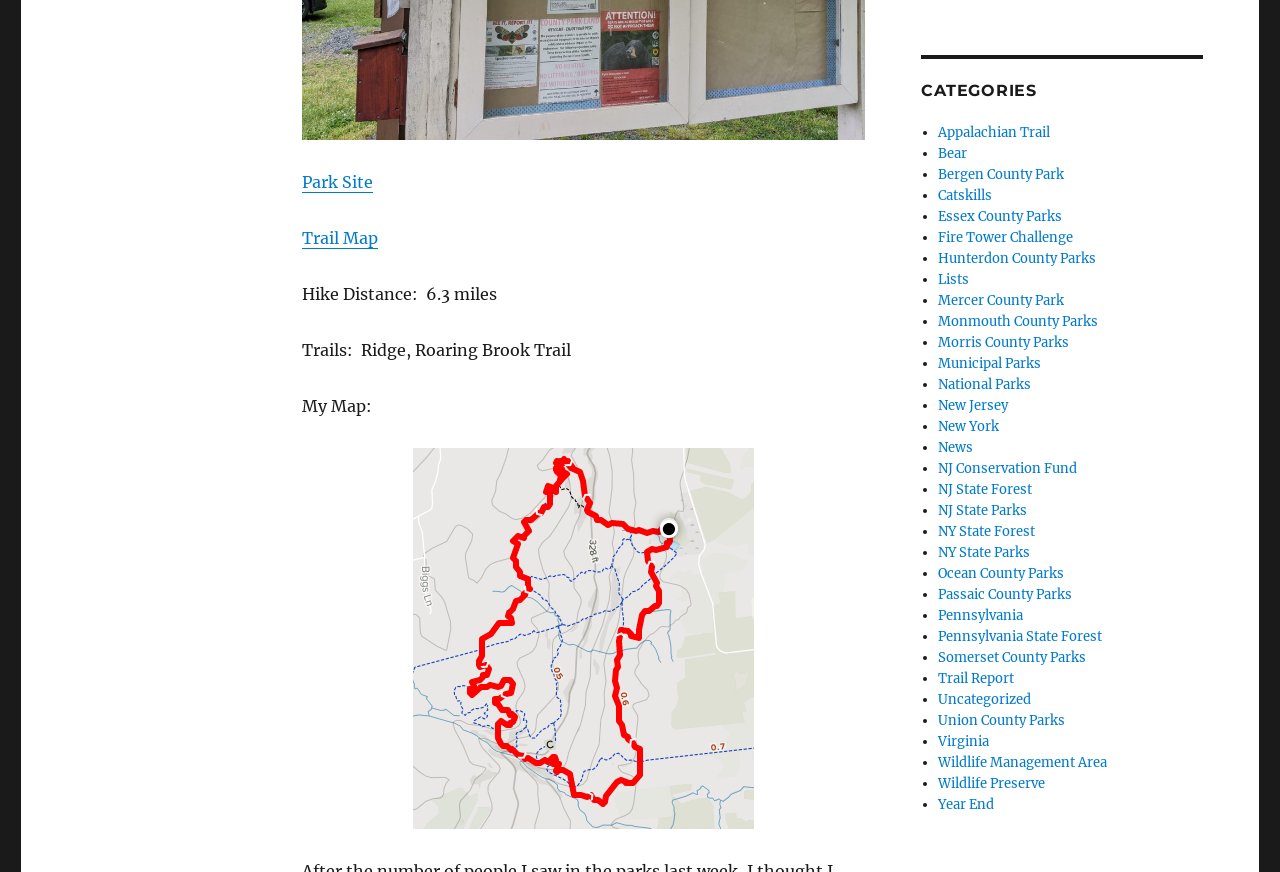Using the provided element description "National Parks", determine the bounding box coordinates of the UI element.

[0.733, 0.431, 0.805, 0.451]